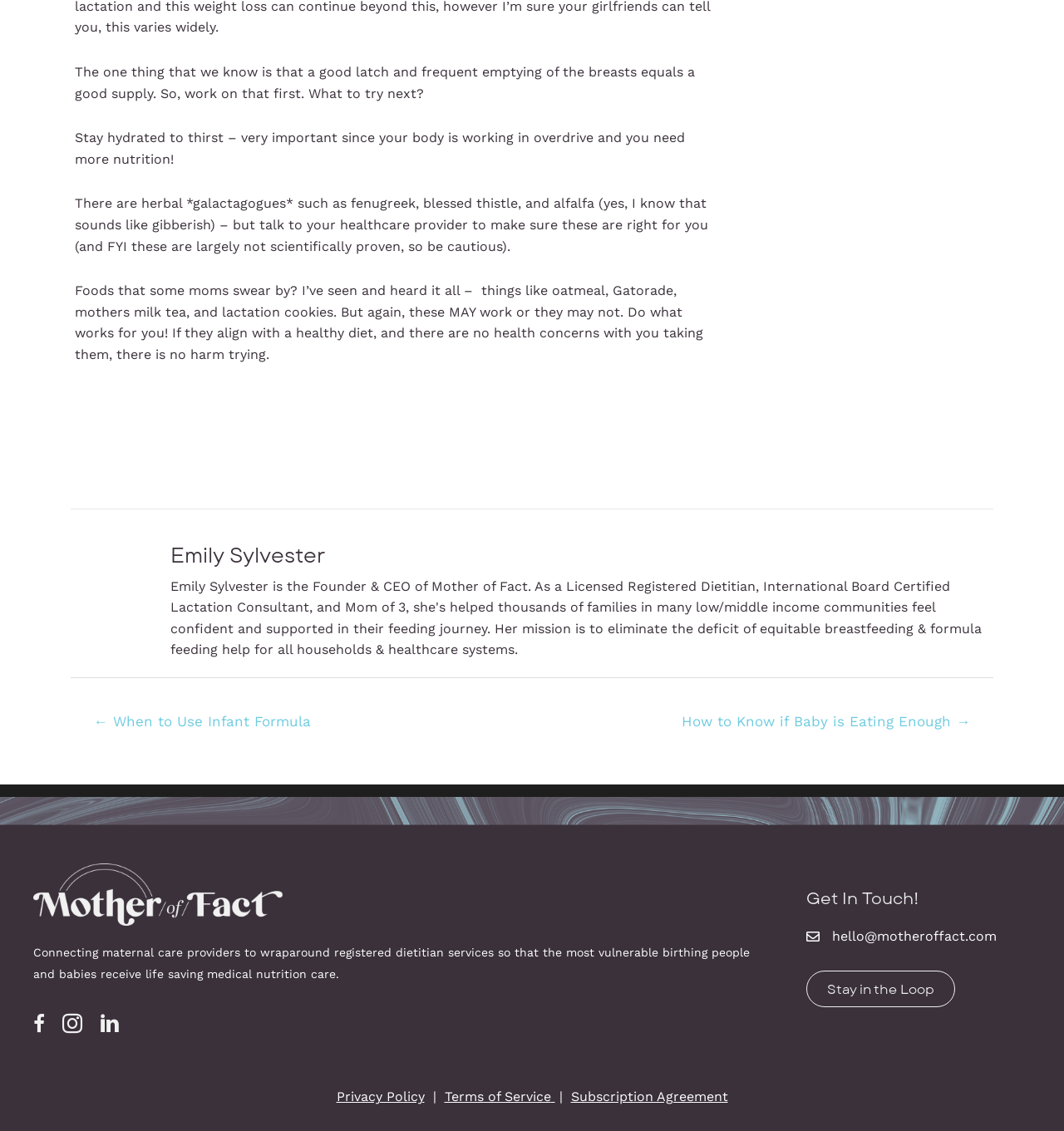What is the purpose of the website?
Using the information from the image, provide a comprehensive answer to the question.

The purpose of the website is to connect maternal care providers to wraparound registered dietitian services, as stated in the static text element located at the bottom of the page.